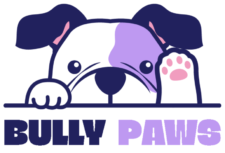What is the color of the text 'PAWS' in the logo?
Could you answer the question in a detailed manner, providing as much information as possible?

The caption describes the logo as having the text 'BULLY PAWS' with 'BULLY' in black and 'PAWS' in a soft purple, indicating that the color of the text 'PAWS' is a soft purple hue.